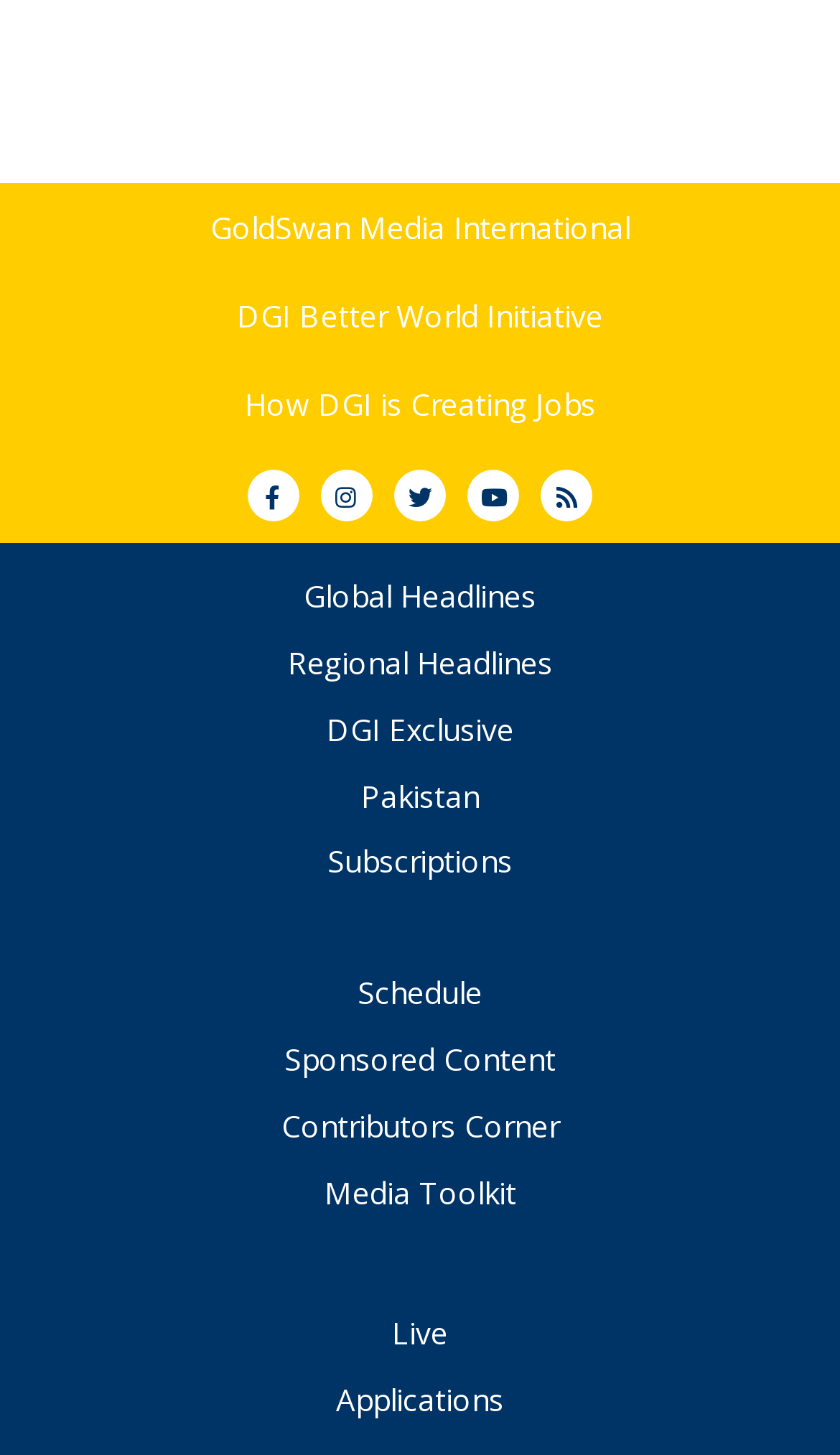Please identify the bounding box coordinates of the clickable region that I should interact with to perform the following instruction: "Visit GoldSwan Media International website". The coordinates should be expressed as four float numbers between 0 and 1, i.e., [left, top, right, bottom].

[0.25, 0.142, 0.75, 0.17]